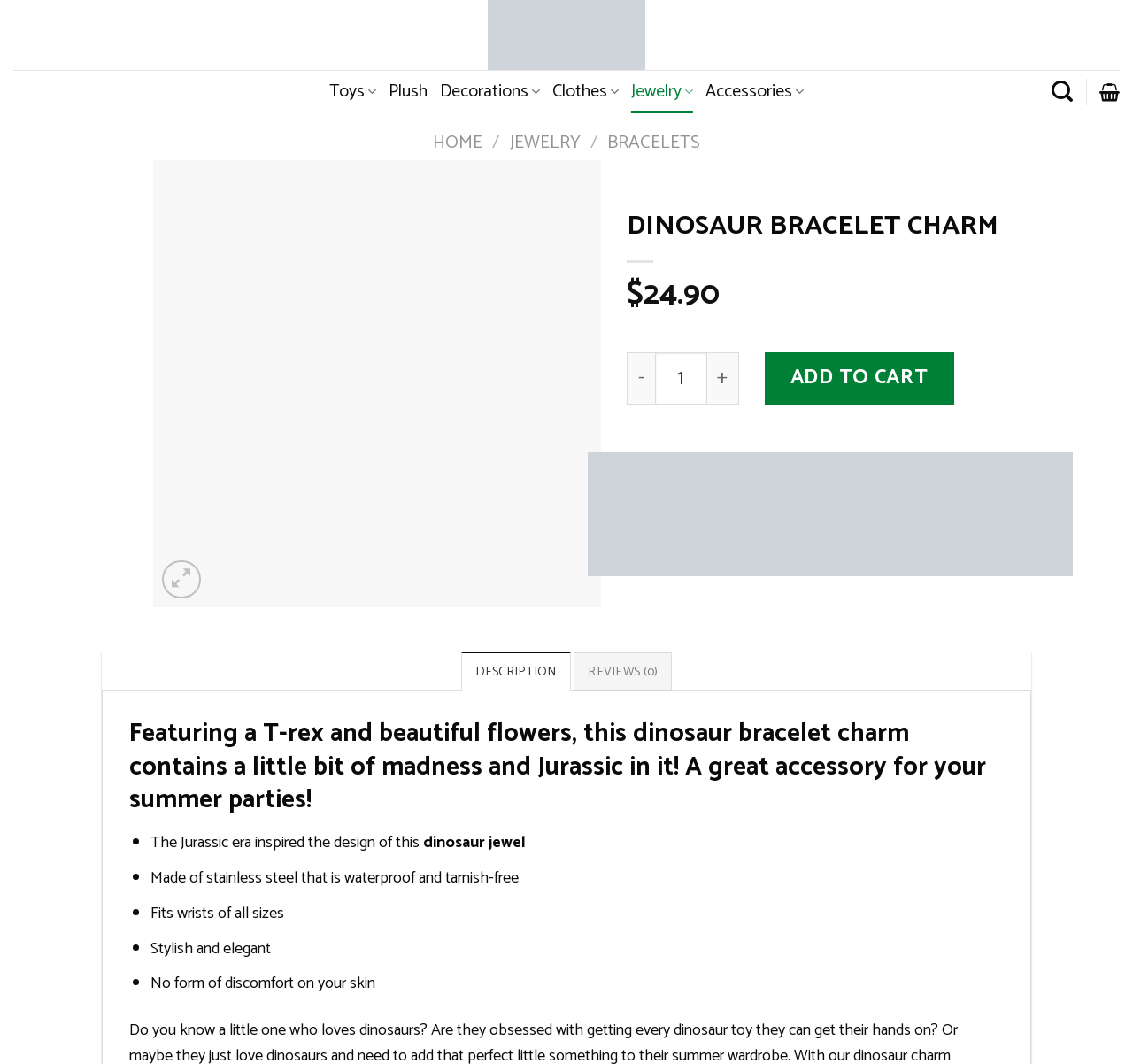Please reply to the following question using a single word or phrase: 
What is the material of the dinosaur jewel?

Stainless steel